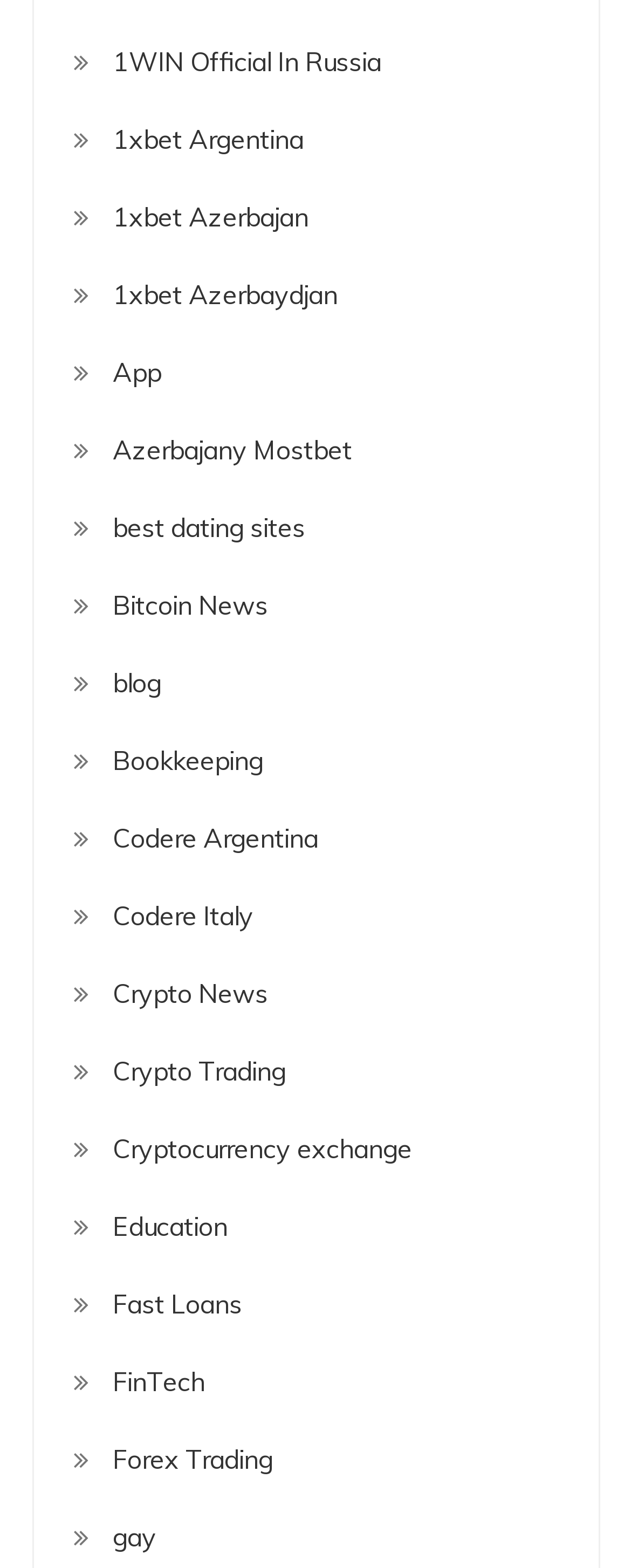Specify the bounding box coordinates of the area that needs to be clicked to achieve the following instruction: "Explore Best Saree Captions for Instagram".

None